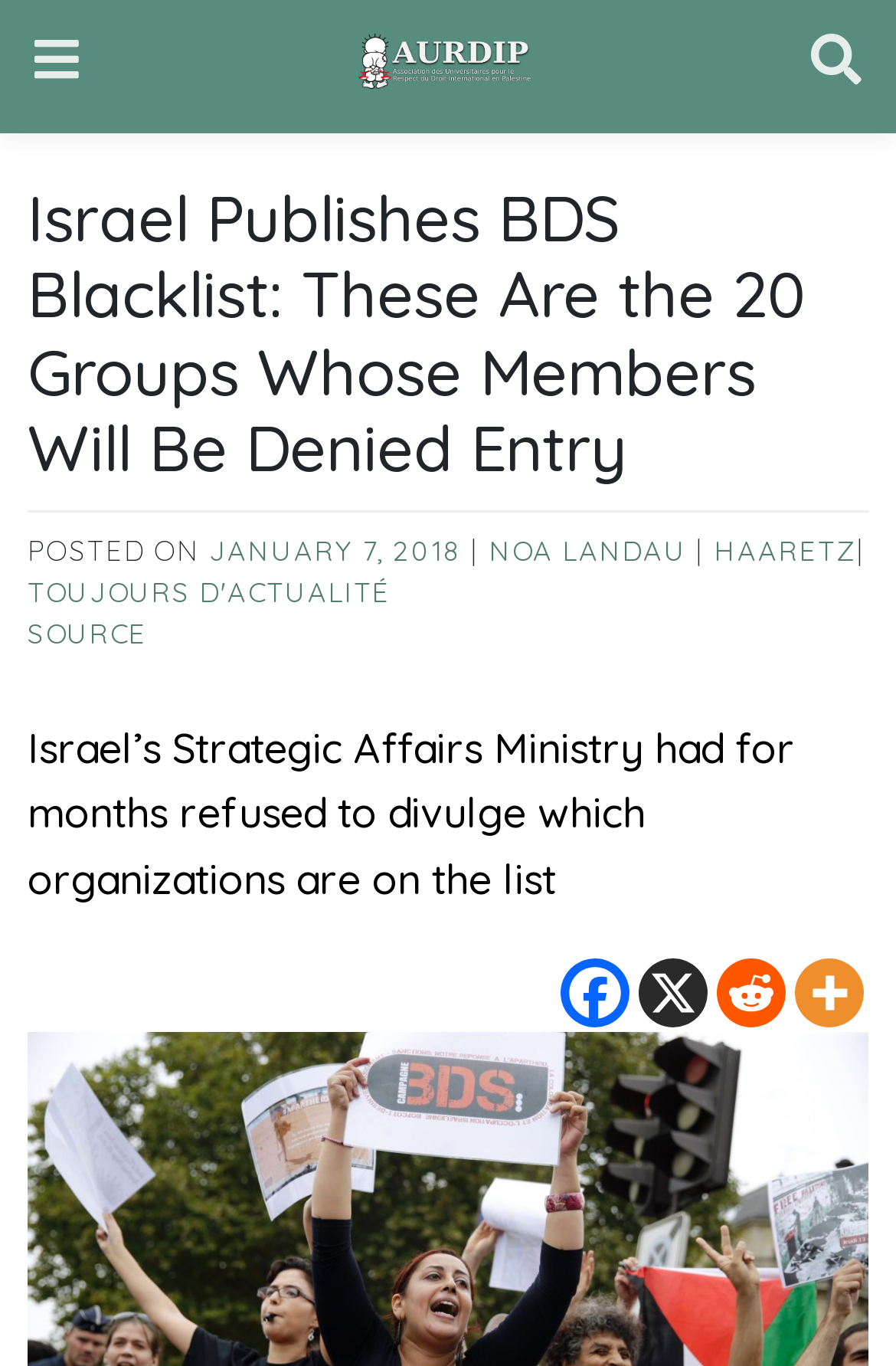Please predict the bounding box coordinates (top-left x, top-left y, bottom-right x, bottom-right y) for the UI element in the screenshot that fits the description: January 7, 2018

[0.233, 0.39, 0.515, 0.415]